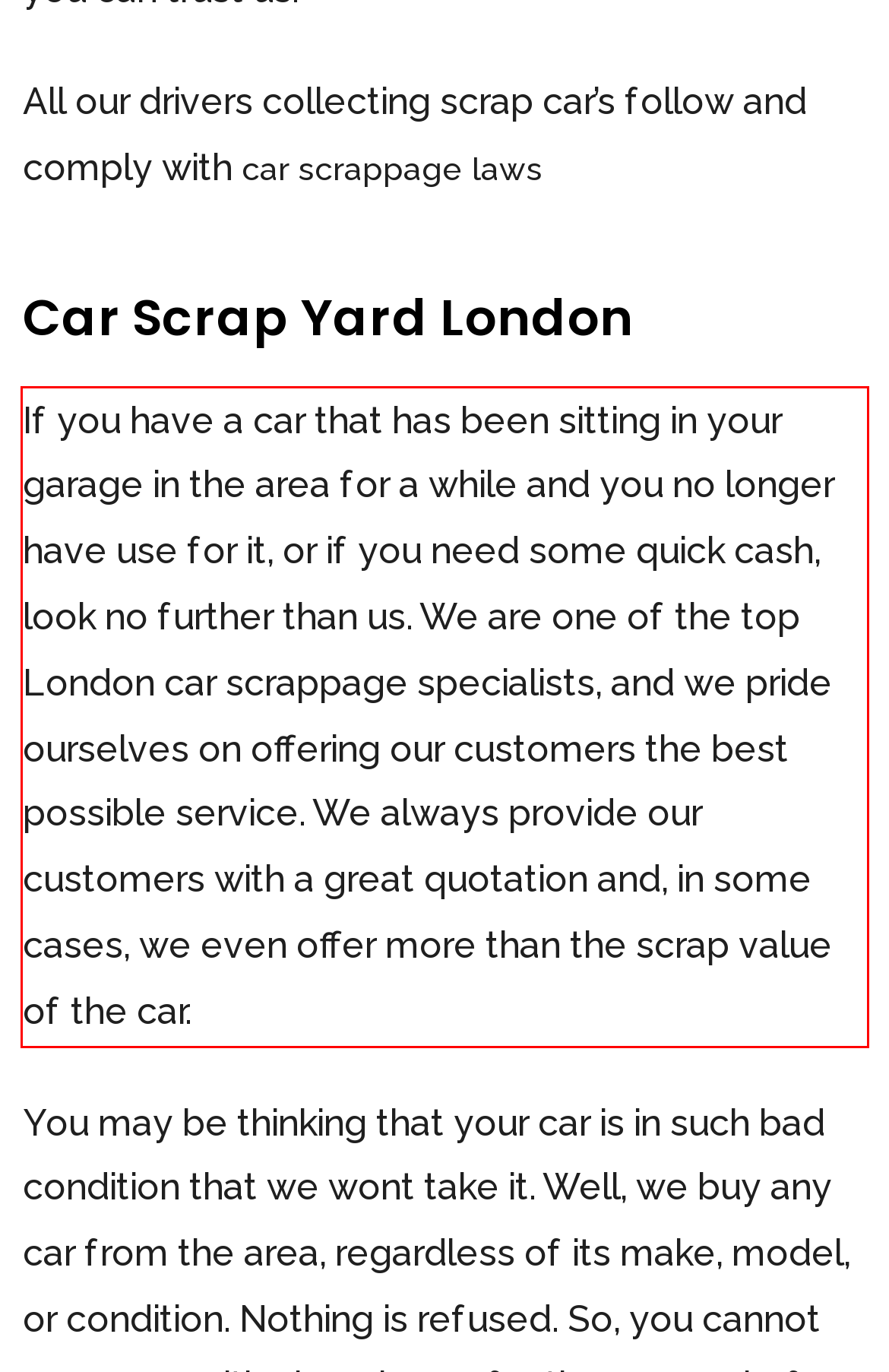Analyze the screenshot of a webpage where a red rectangle is bounding a UI element. Extract and generate the text content within this red bounding box.

If you have a car that has been sitting in your garage in the area for a while and you no longer have use for it, or if you need some quick cash, look no further than us. We are one of the top London car scrappage specialists, and we pride ourselves on offering our customers the best possible service. We always provide our customers with a great quotation and, in some cases, we even offer more than the scrap value of the car.